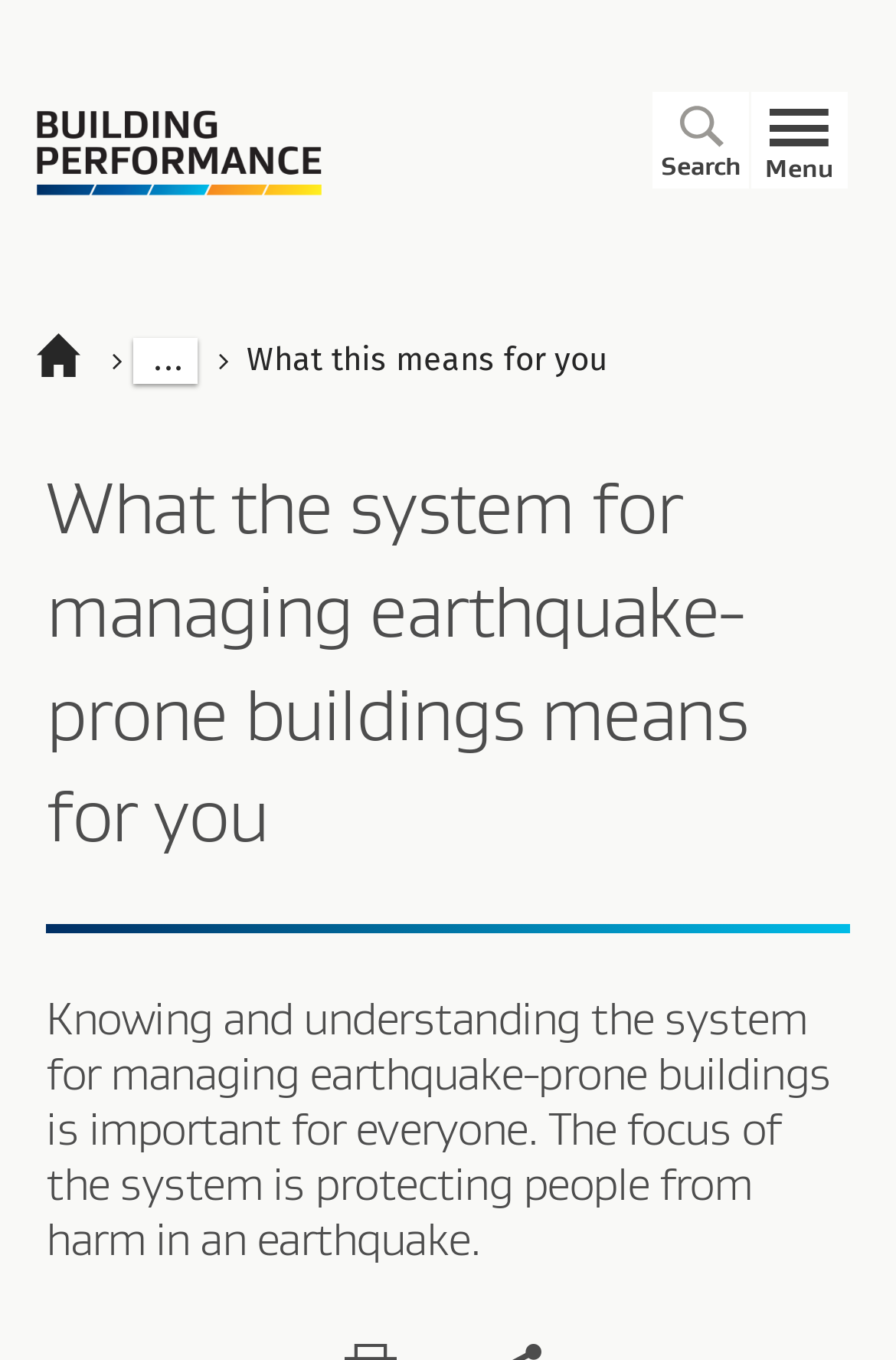Provide an in-depth description of the elements and layout of the webpage.

The webpage is about the system for managing earthquake-prone buildings and its importance for everyone. At the top left of the page, there is a link to "Building Performance" and an icon representing a menu, which is located to the right of the "Building Performance" link. Further to the right, there is a "Search" link. Below these links, there are three more links: an icon, a series of icons, and a link that reads "What this means for you".

Below these links, there is a large heading that spans almost the entire width of the page, which reads "What the system for managing earthquake-prone buildings means for you". Underneath this heading, there is a paragraph of text that summarizes the importance of understanding the system for managing earthquake-prone buildings, stating that it is crucial for everyone and that its focus is on protecting people from harm in an earthquake.